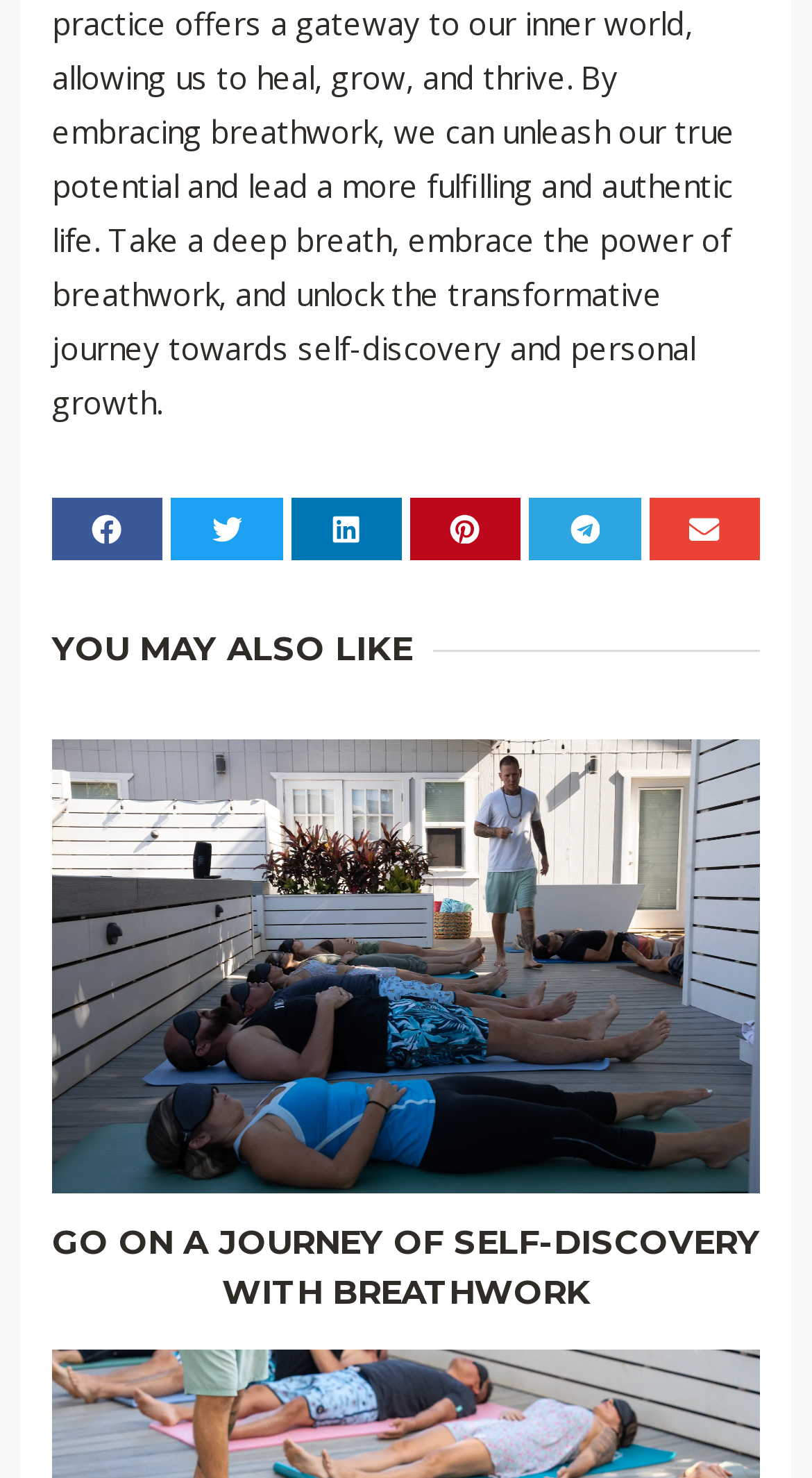Please identify the bounding box coordinates of where to click in order to follow the instruction: "Explore self-discovery with breathwork".

[0.064, 0.827, 0.936, 0.888]